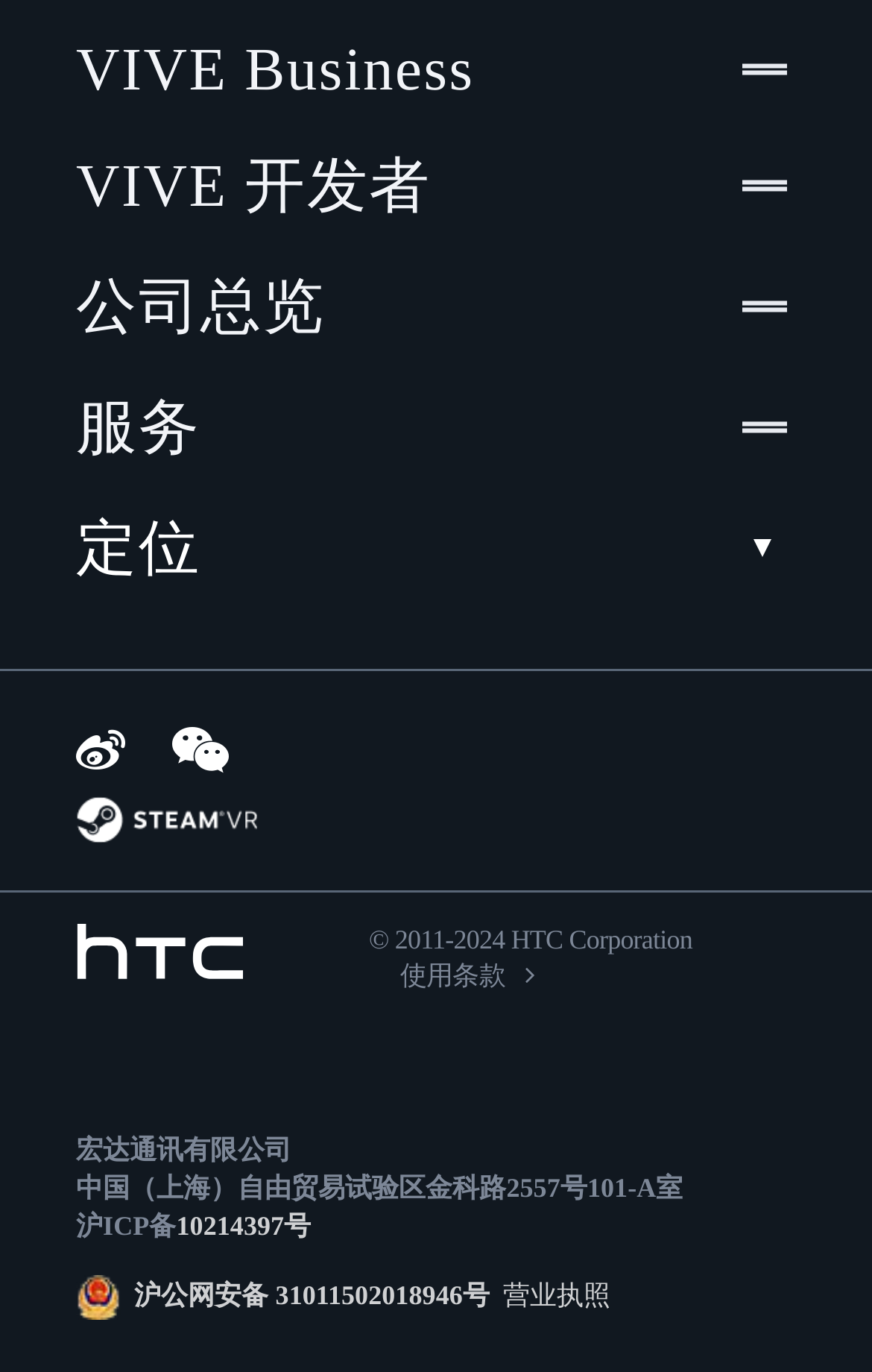Respond to the following query with just one word or a short phrase: 
How many links are there at the bottom of the webpage?

4